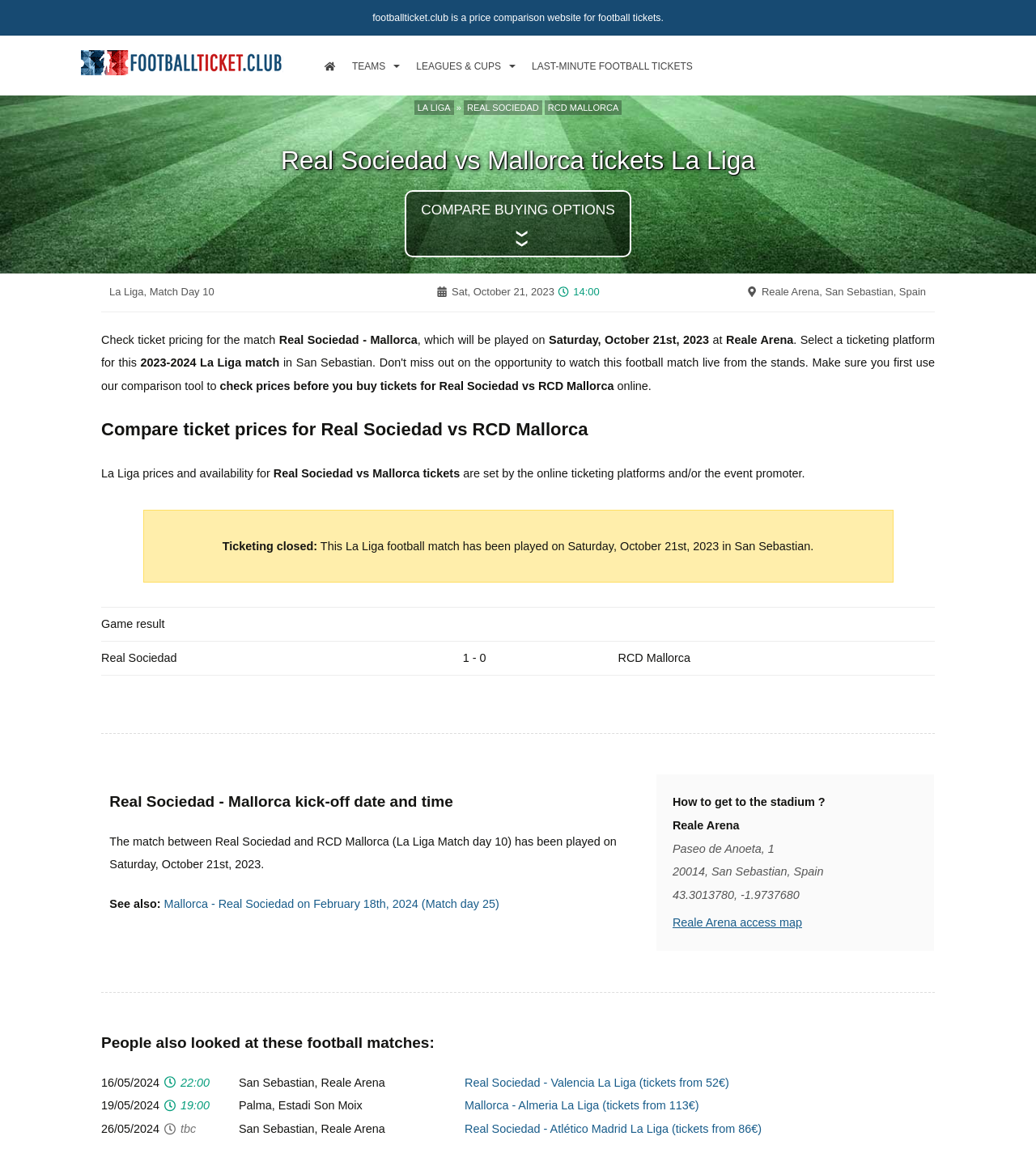Give a one-word or one-phrase response to the question:
What is the date of the match?

October 21, 2023